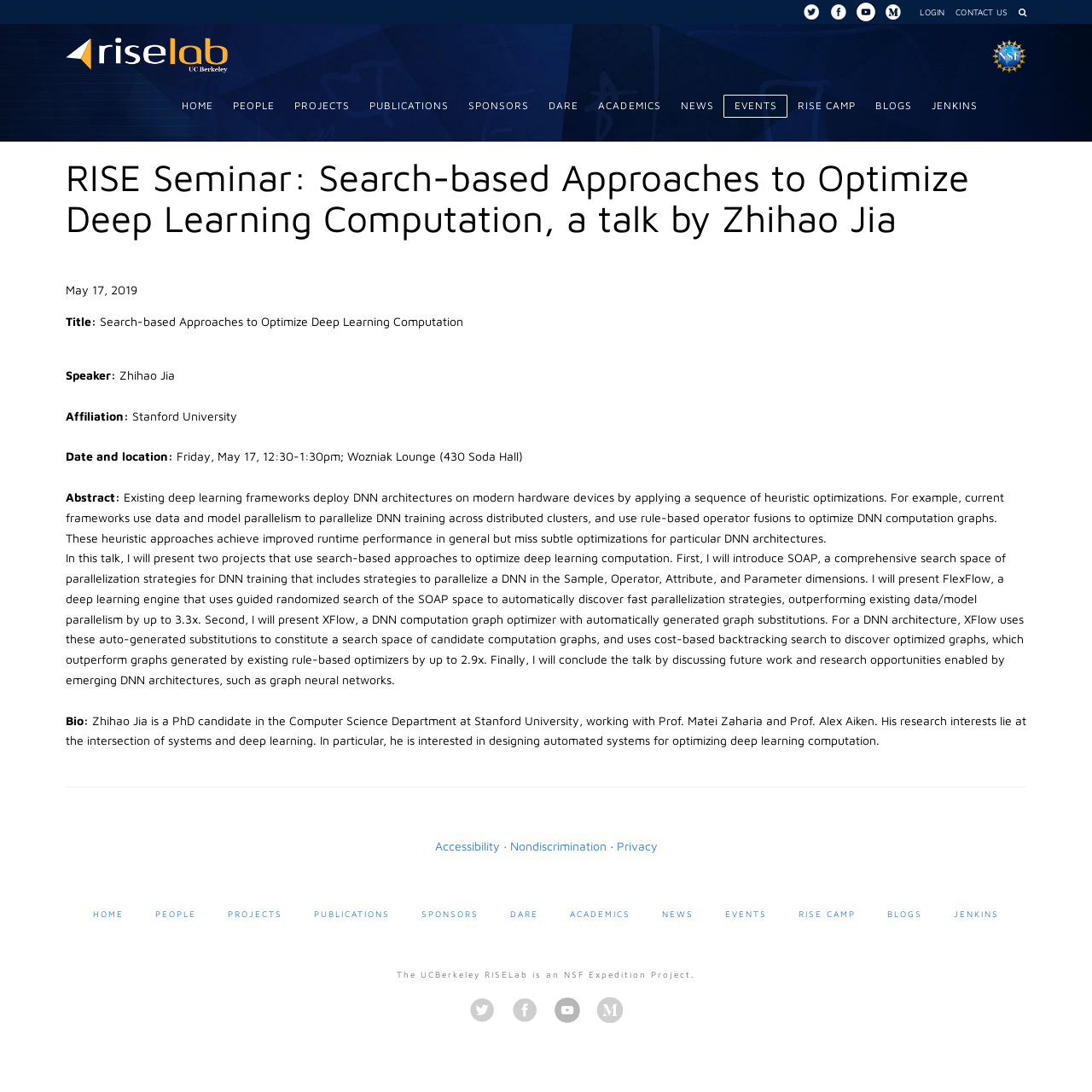What is the research interest of the speaker?
Using the image as a reference, give a one-word or short phrase answer.

Systems and deep learning